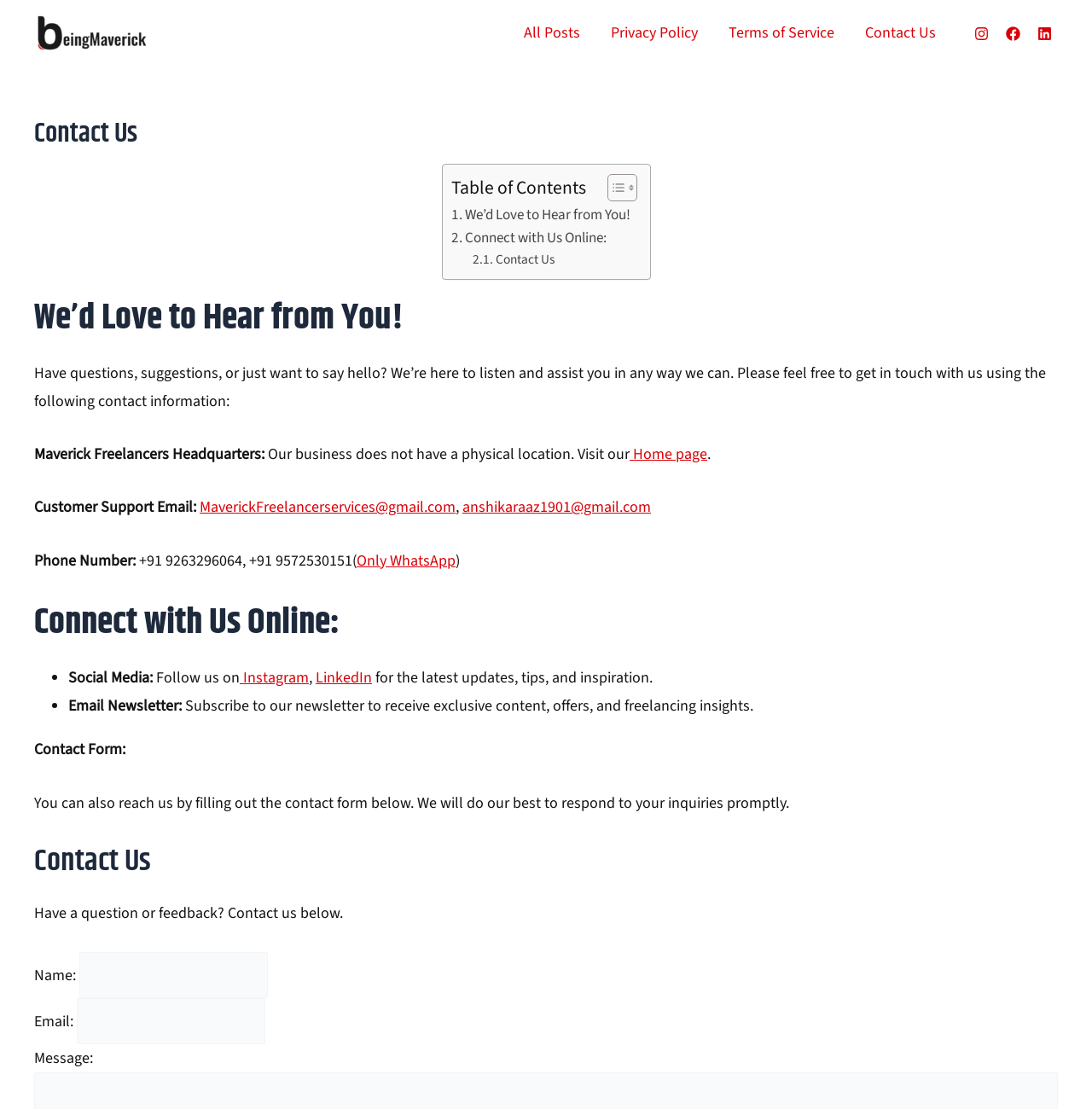Utilize the information from the image to answer the question in detail:
What are the phone numbers provided?

I found the phone numbers by looking at the section 'Phone Number:' which lists two phone numbers, +91 9263296064 and +91 9572530151, with an additional note that one of them is only for WhatsApp.